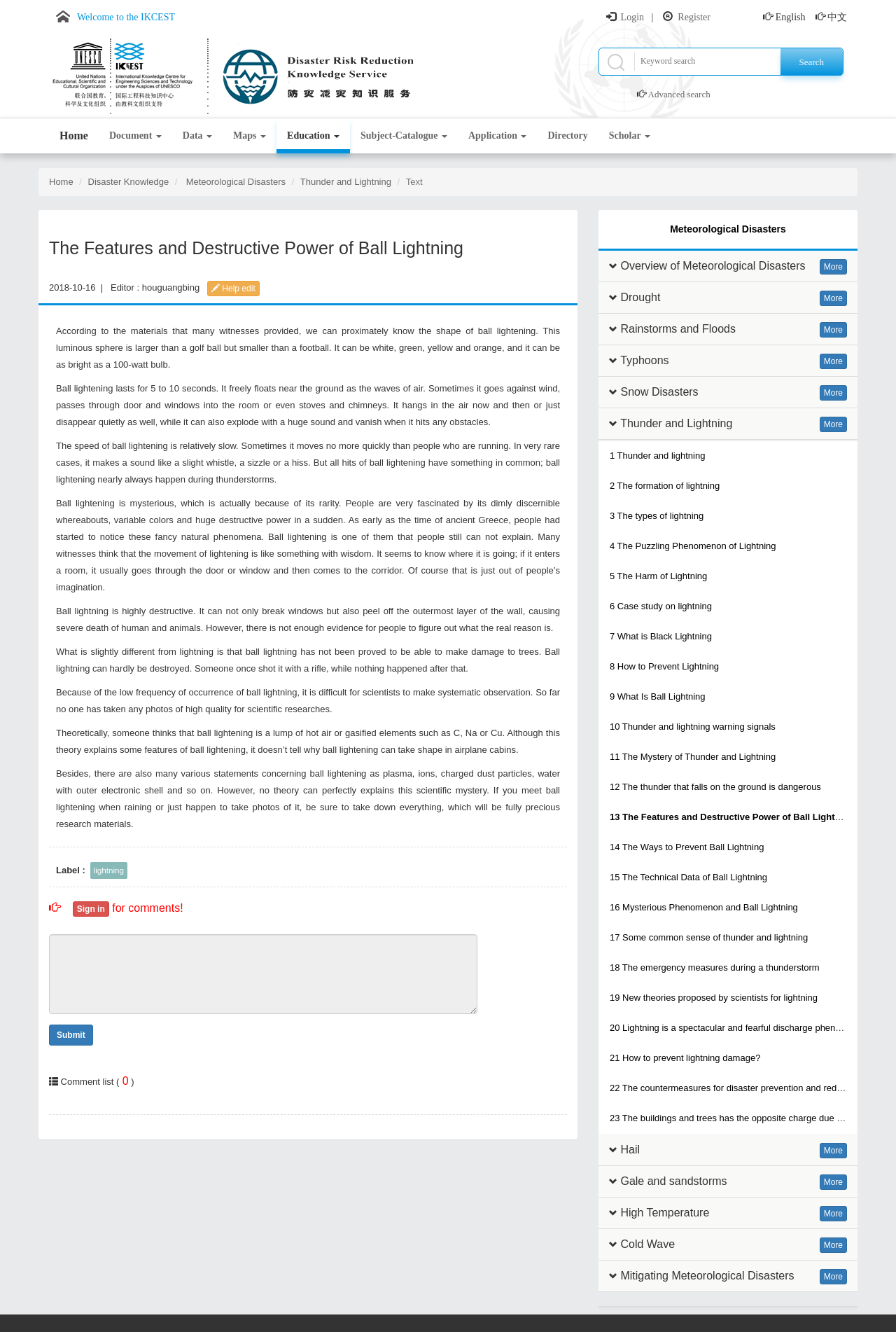Identify the bounding box coordinates for the region to click in order to carry out this instruction: "Click on the 'More' link under 'Meteorological Disasters'". Provide the coordinates using four float numbers between 0 and 1, formatted as [left, top, right, bottom].

[0.915, 0.195, 0.945, 0.206]